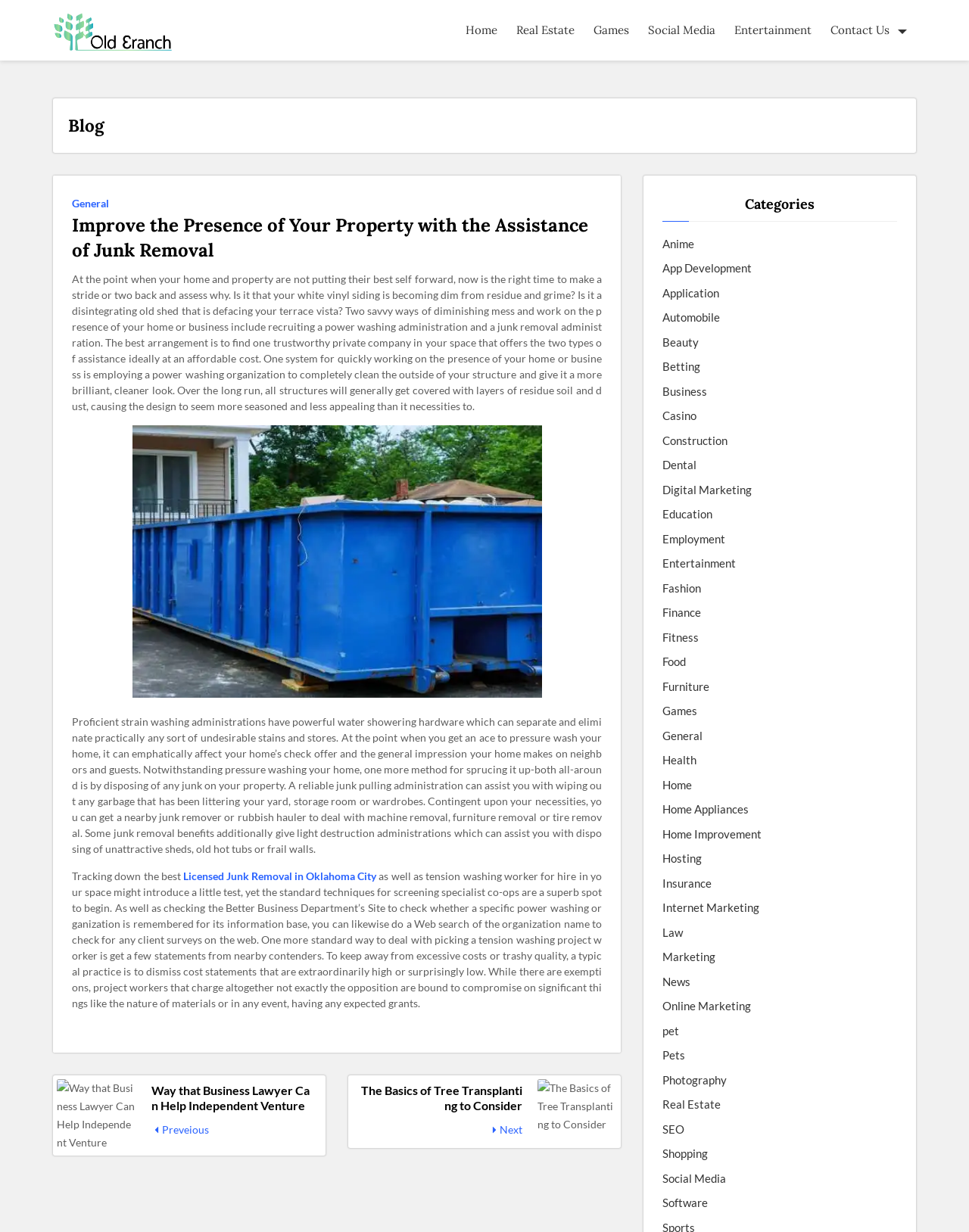Provide an in-depth description of the elements and layout of the webpage.

The webpage is about improving the presence of a property with the assistance of junk removal. At the top, there is a navigation menu with links to "Home", "Real Estate", "Games", "Social Media", "Entertainment", and "Contact Us". Below the navigation menu, there is a heading that reads "Blog". 

The main content of the webpage is an article about improving the presence of a property. The article discusses how to enhance the appearance of a home or business by employing a power washing service and a junk removal service. It explains how these services can help remove dirt, grime, and unwanted items from the property, making it look cleaner and more appealing. The article also provides tips on how to find a reliable junk removal and power washing service provider.

The article is accompanied by an image related to dumpster rentals. There are also links to other articles, including one about licensed junk removal in Oklahoma City.

On the right side of the webpage, there are two columns of links to other articles, with images and short descriptions. The articles appear to be from various categories, including business, entertainment, and real estate.

At the bottom of the webpage, there is a section titled "Categories" with links to various categories, including anime, app development, automobile, beauty, and many others.